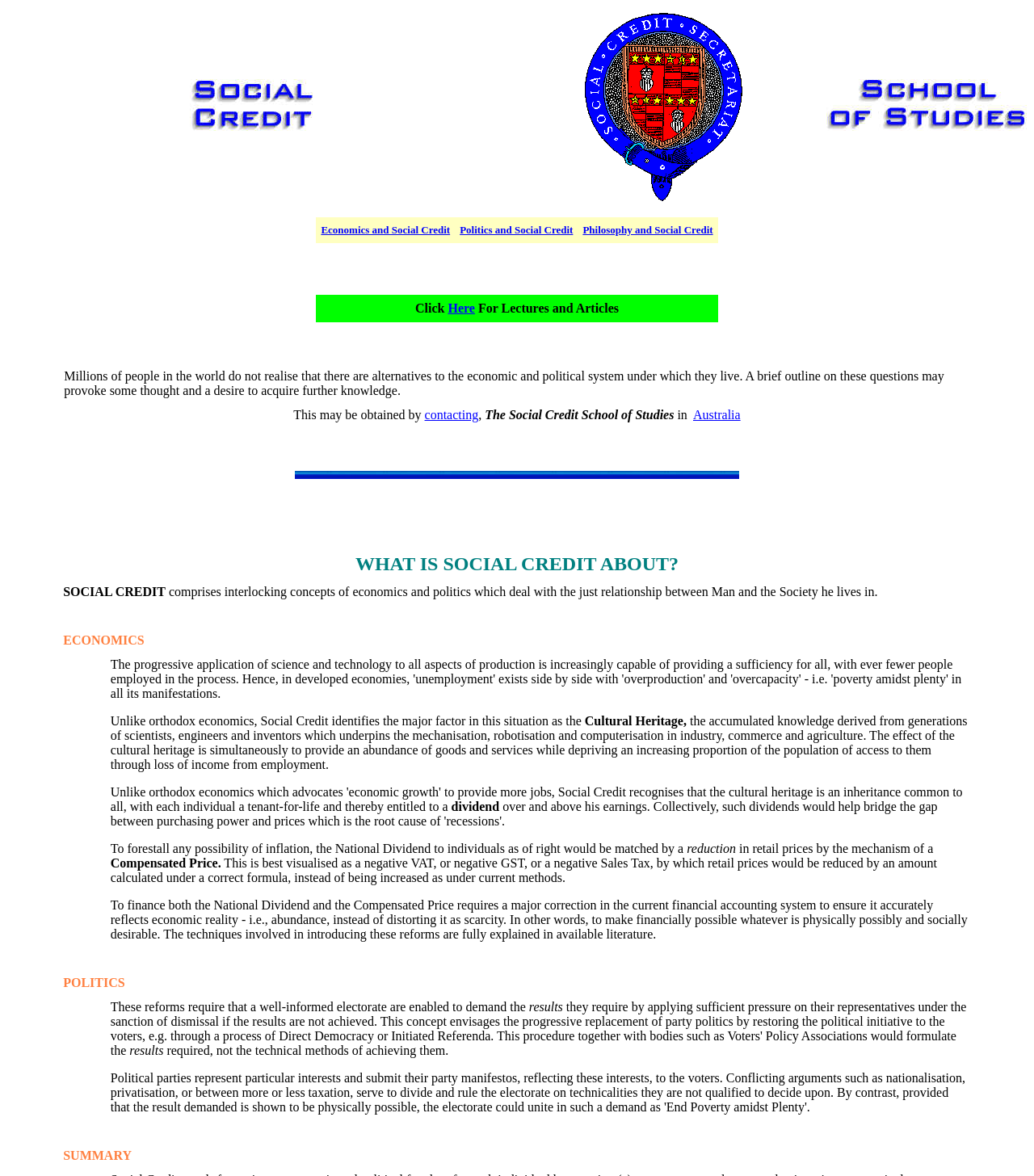What are the three main categories of Social Credit?
Please provide a comprehensive answer based on the contents of the image.

From the table on the webpage, we can see that the three main categories of Social Credit are Economics, Politics, and Philosophy, which are listed as column headers.